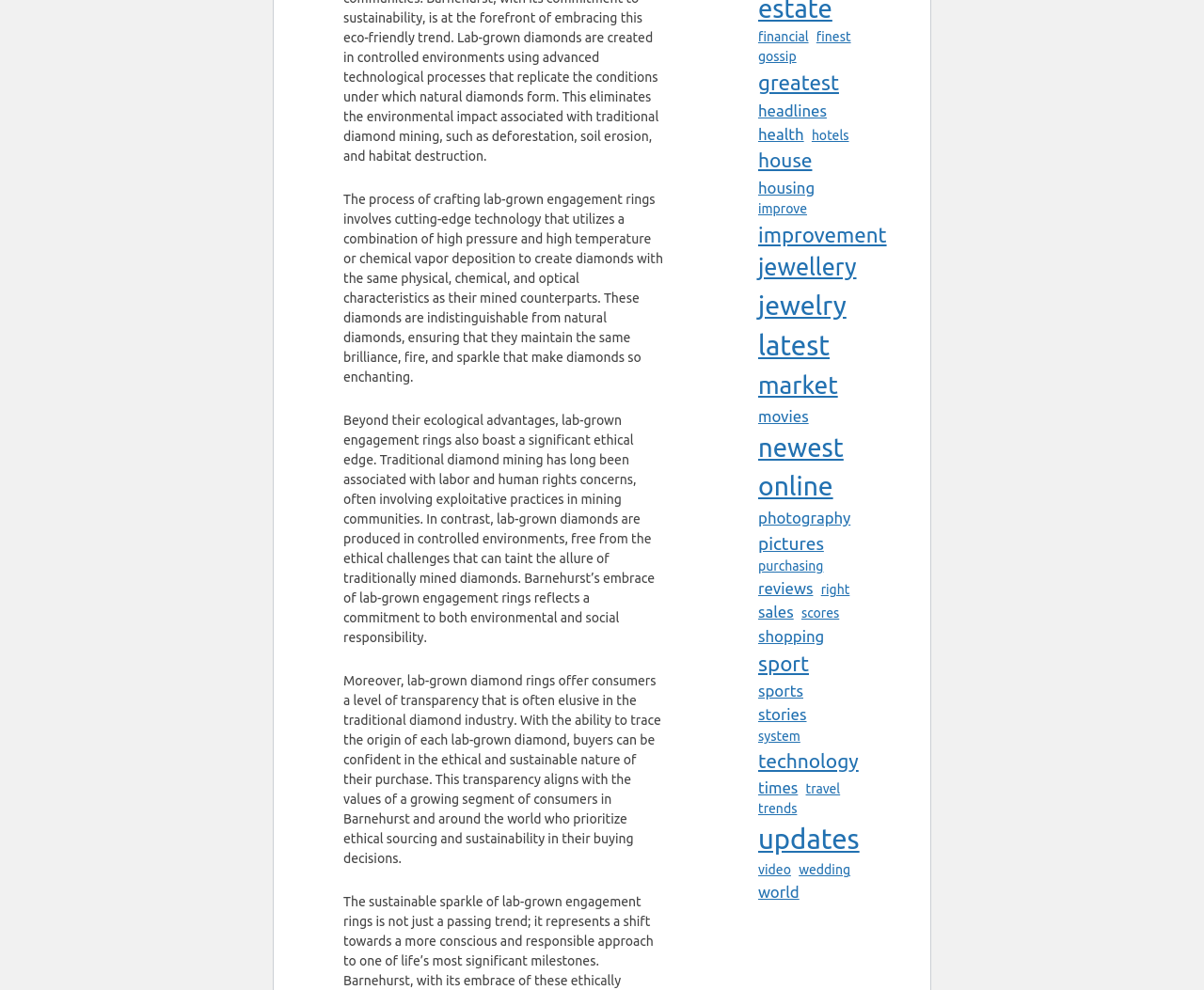Show me the bounding box coordinates of the clickable region to achieve the task as per the instruction: "click financial news".

[0.63, 0.028, 0.672, 0.048]